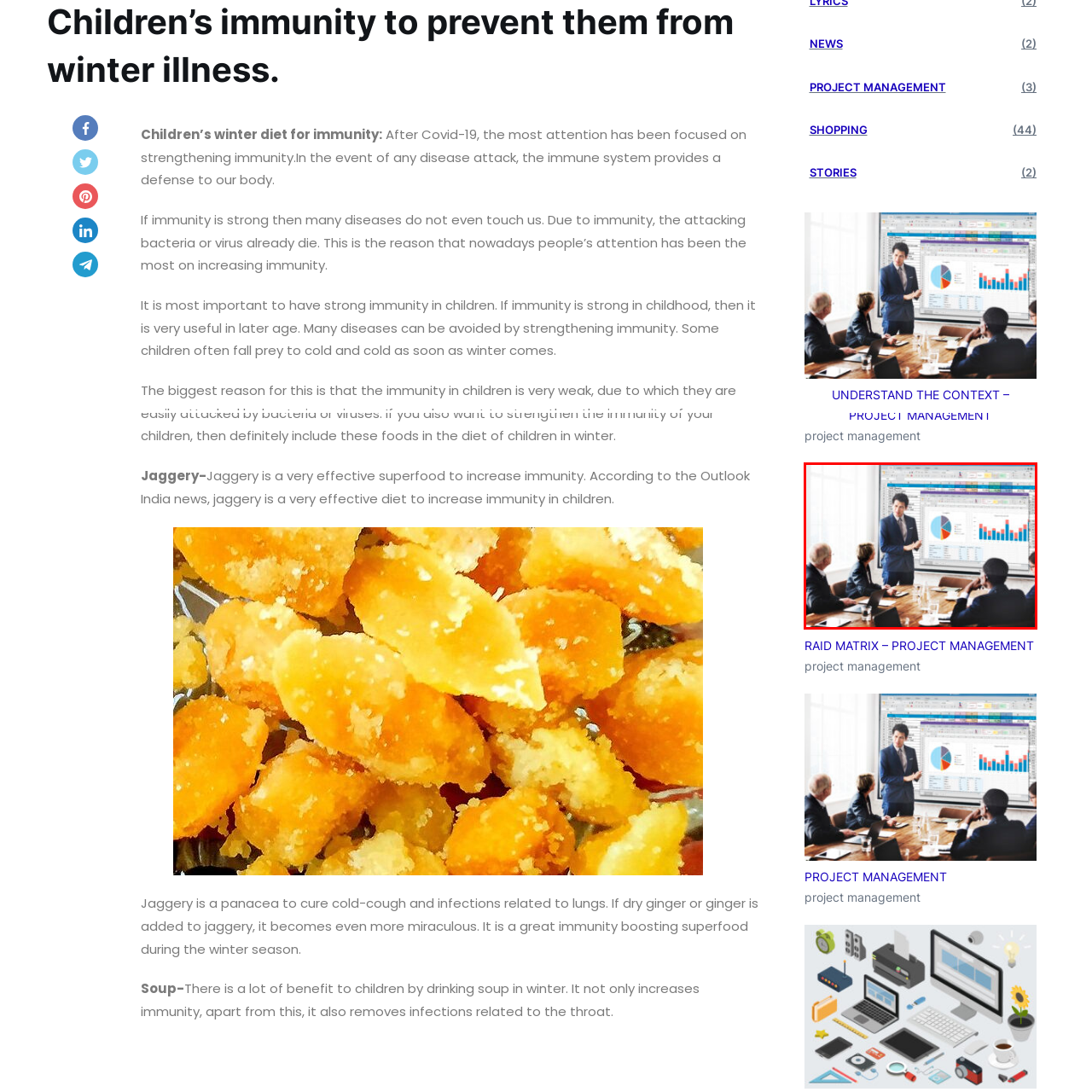Look closely at the part of the image inside the red bounding box, then respond in a word or phrase: What is the atmosphere in the conference room?

Collaborative